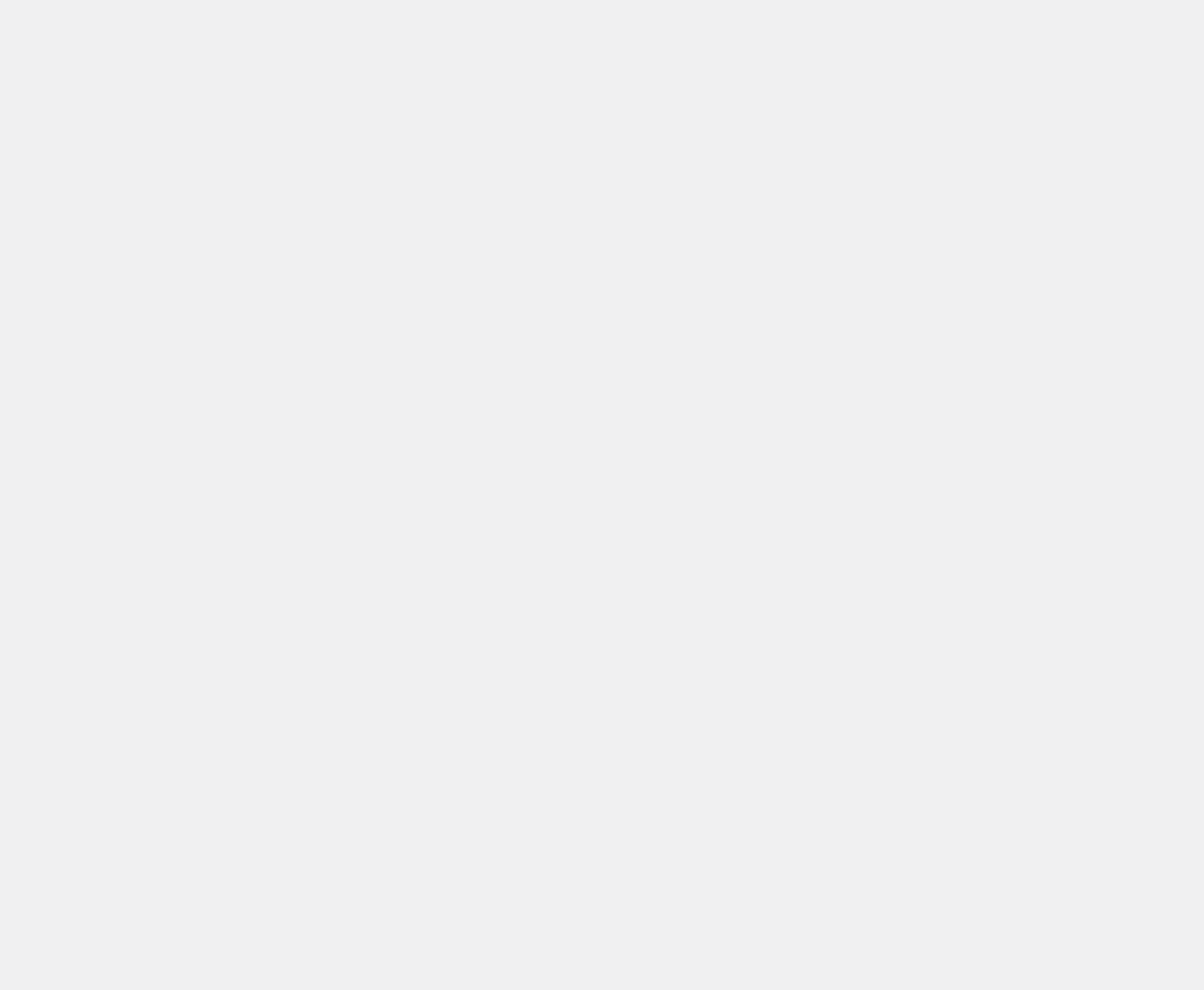Extract the bounding box for the UI element that matches this description: "alt="Leaderboard of Asia Food Journal"".

[0.092, 0.686, 0.661, 0.699]